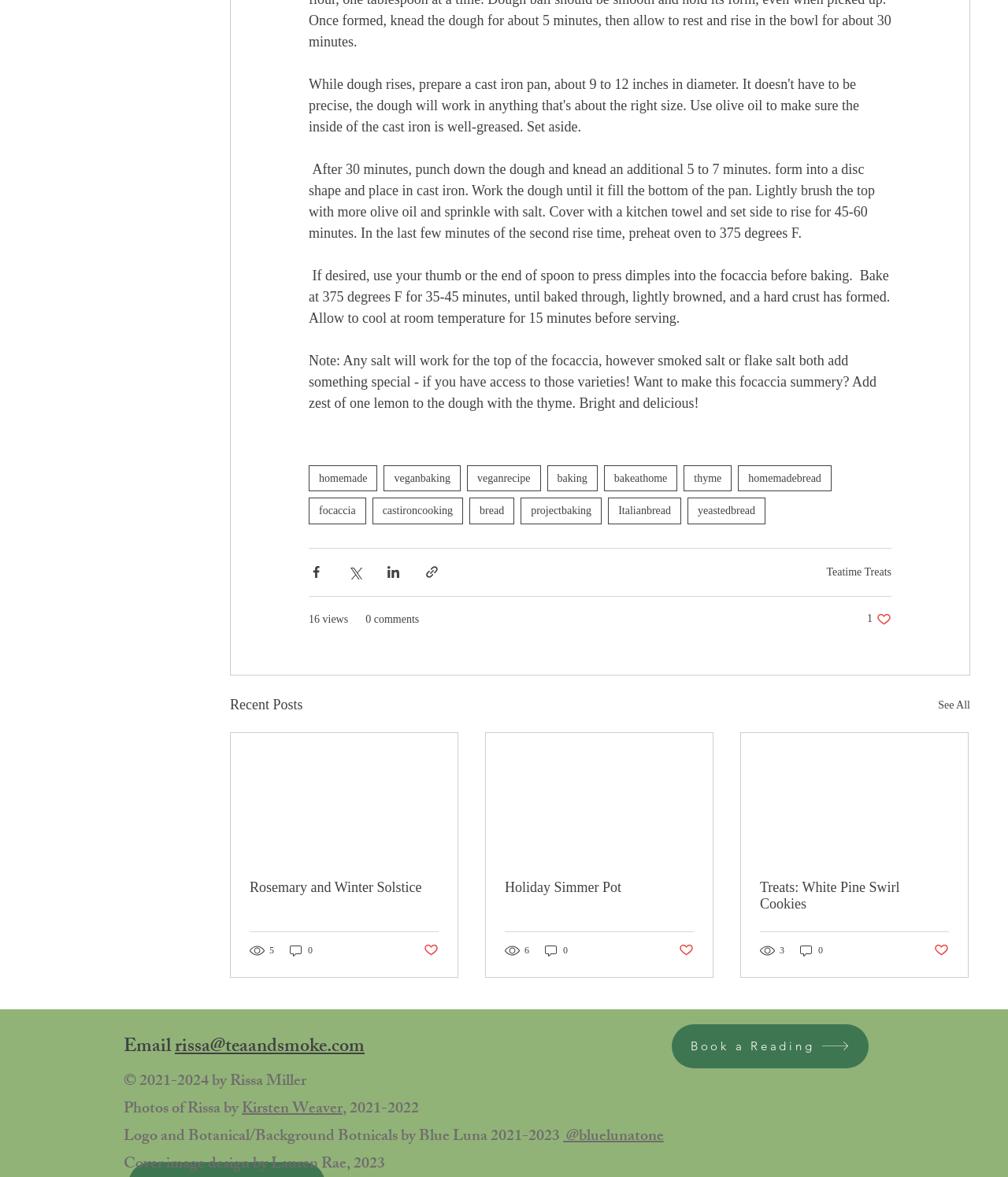Respond concisely with one word or phrase to the following query:
What is the main topic of this webpage?

Focaccia recipe